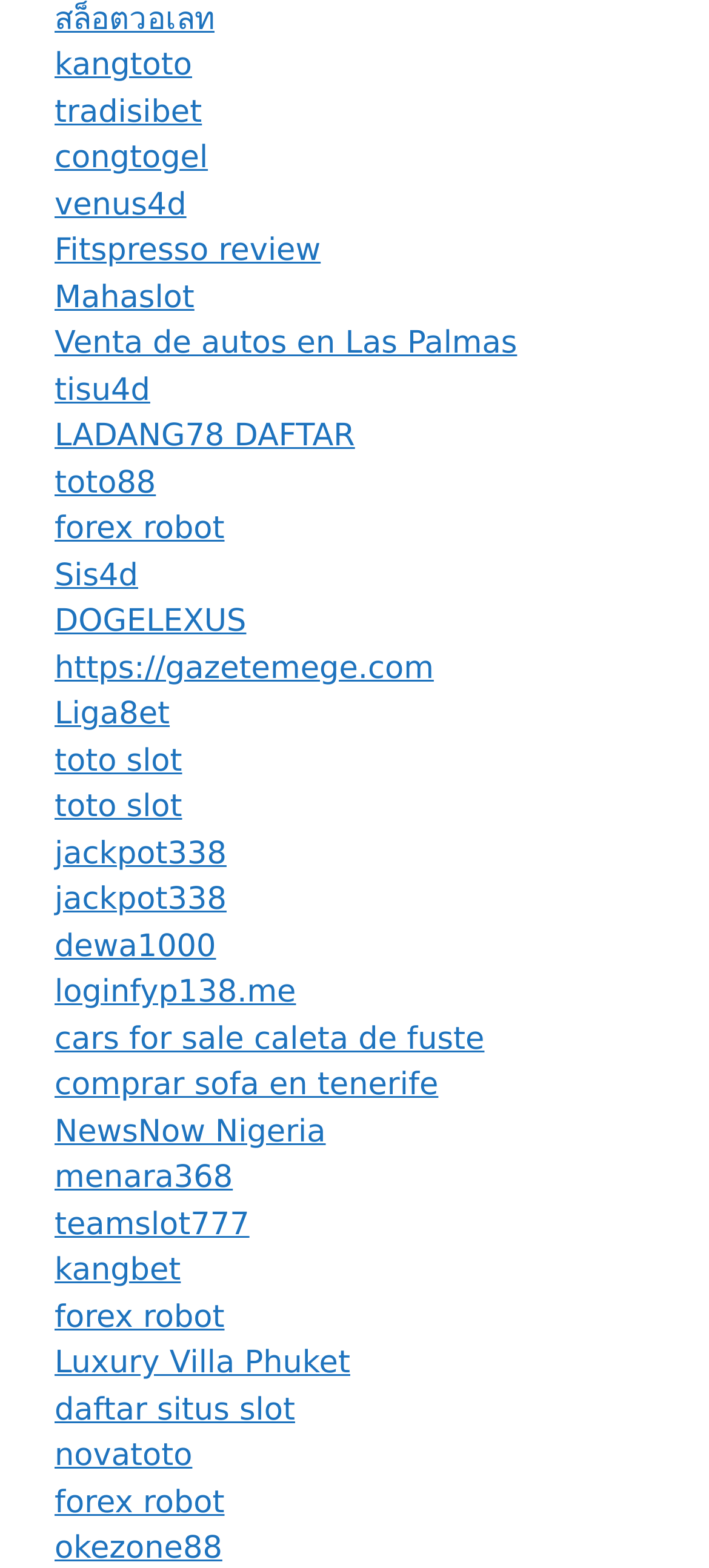Can you find the bounding box coordinates for the element that needs to be clicked to execute this instruction: "Click on สล็อตวอเลท link"? The coordinates should be given as four float numbers between 0 and 1, i.e., [left, top, right, bottom].

[0.077, 0.001, 0.303, 0.024]